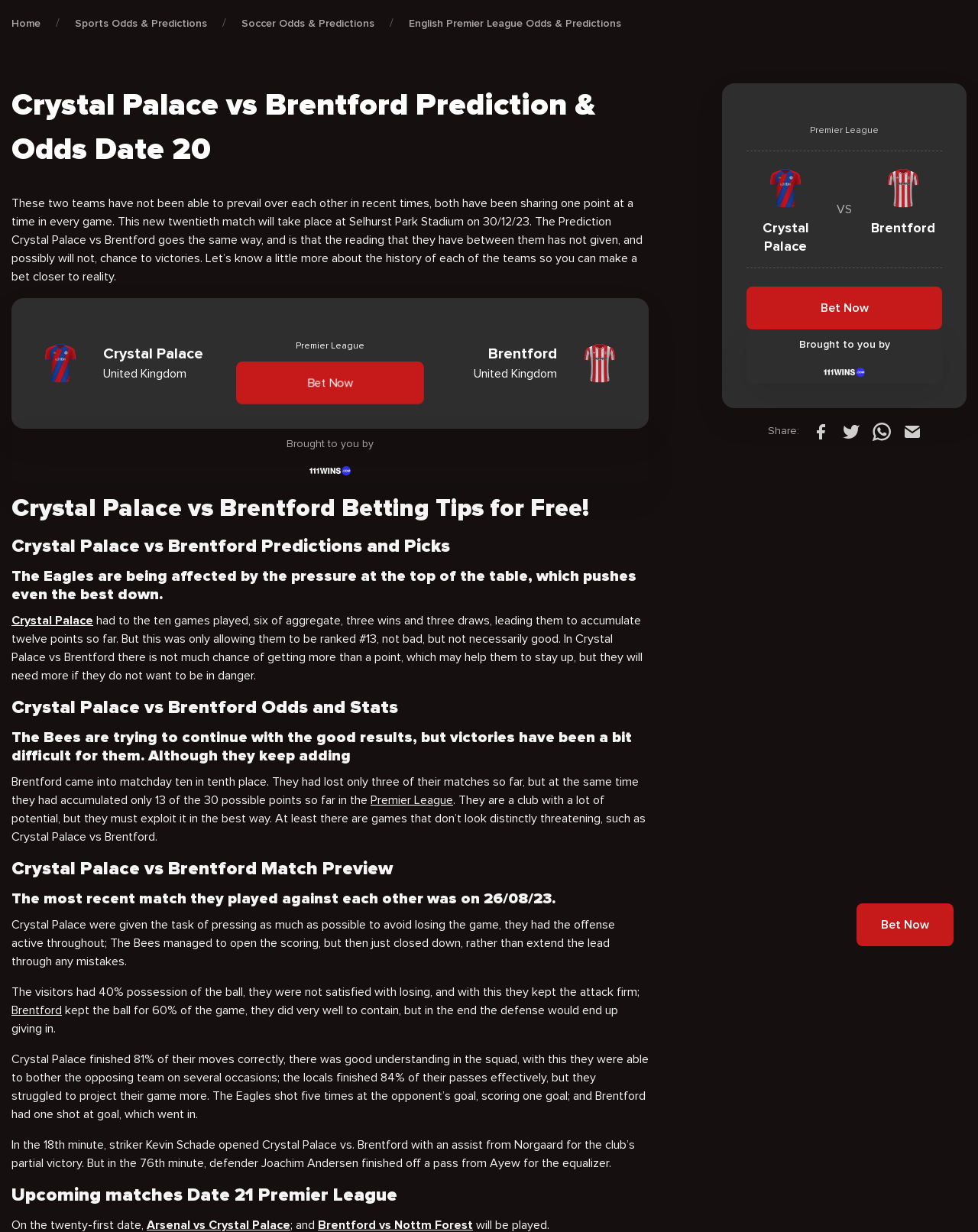What is the current ranking of Crystal Palace in the Premier League? Observe the screenshot and provide a one-word or short phrase answer.

#13